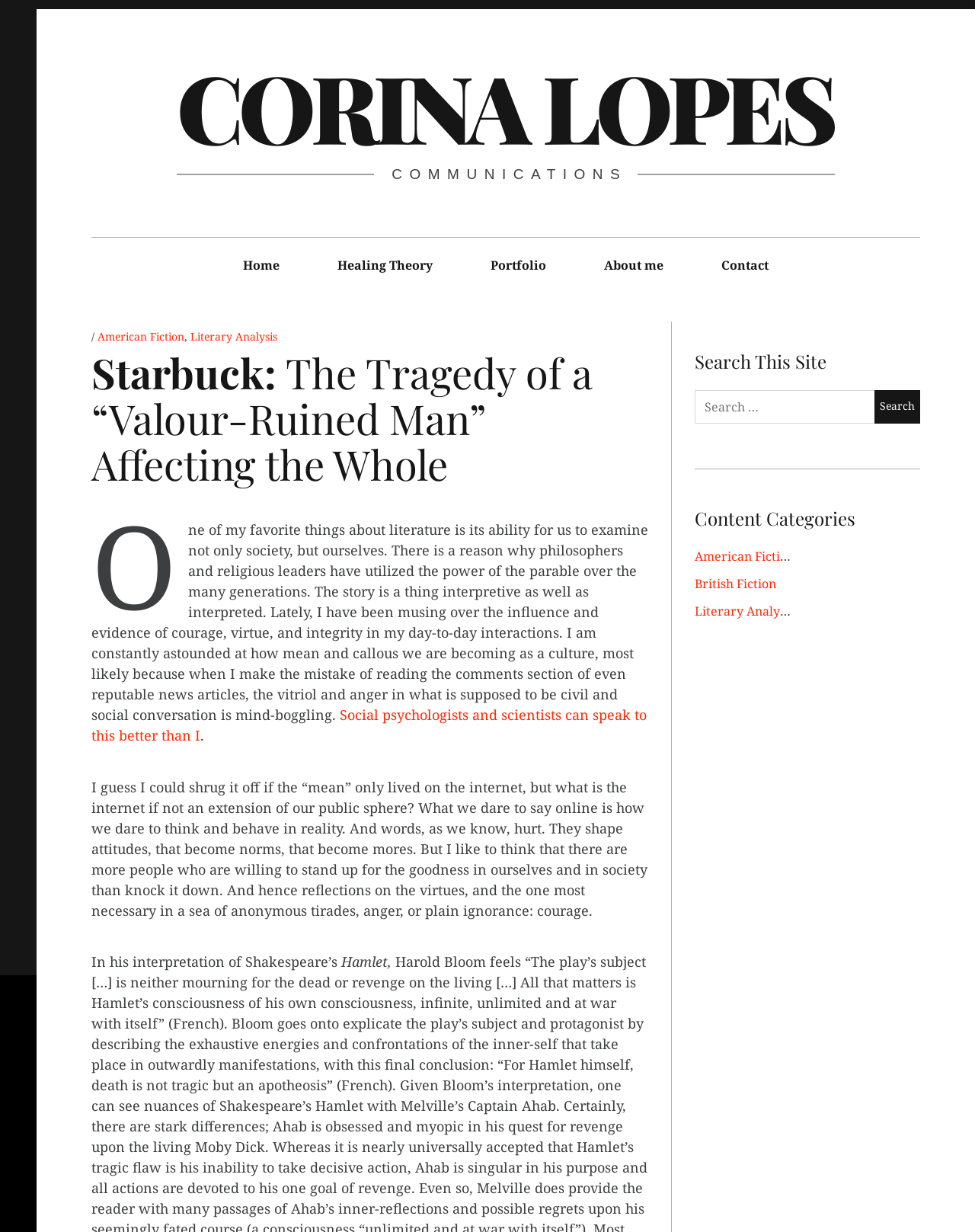What is the topic of the article 'Starbuck: The Tragedy of a “Valour-Ruined Man” Affecting the Whole'?
From the screenshot, supply a one-word or short-phrase answer.

Literary Analysis